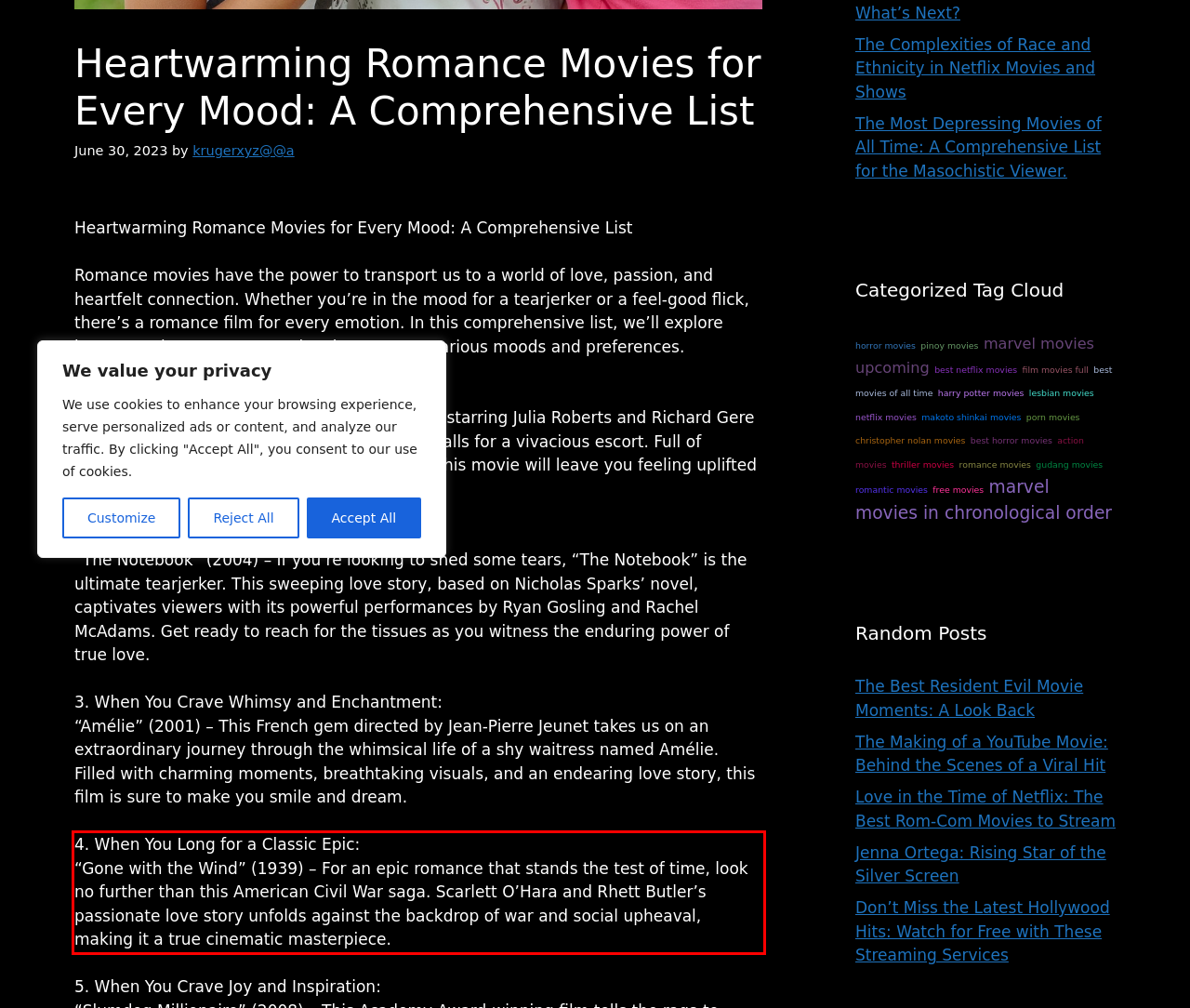Please extract the text content within the red bounding box on the webpage screenshot using OCR.

4. When You Long for a Classic Epic: “Gone with the Wind” (1939) – For an epic romance that stands the test of time, look no further than this American Civil War saga. Scarlett O’Hara and Rhett Butler’s passionate love story unfolds against the backdrop of war and social upheaval, making it a true cinematic masterpiece.